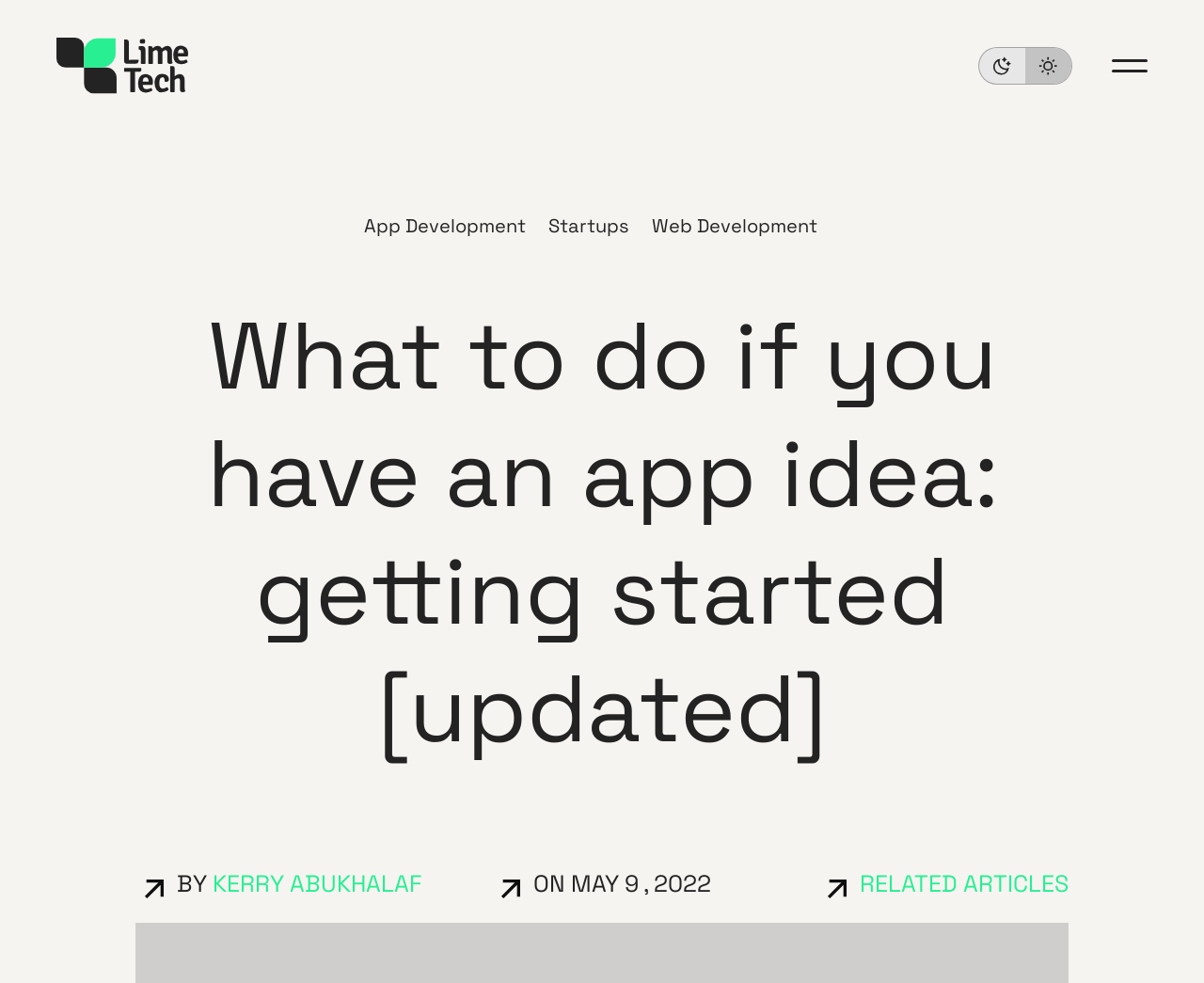What are the three main categories?
Answer the question using a single word or phrase, according to the image.

App Development, Startups, Web Development